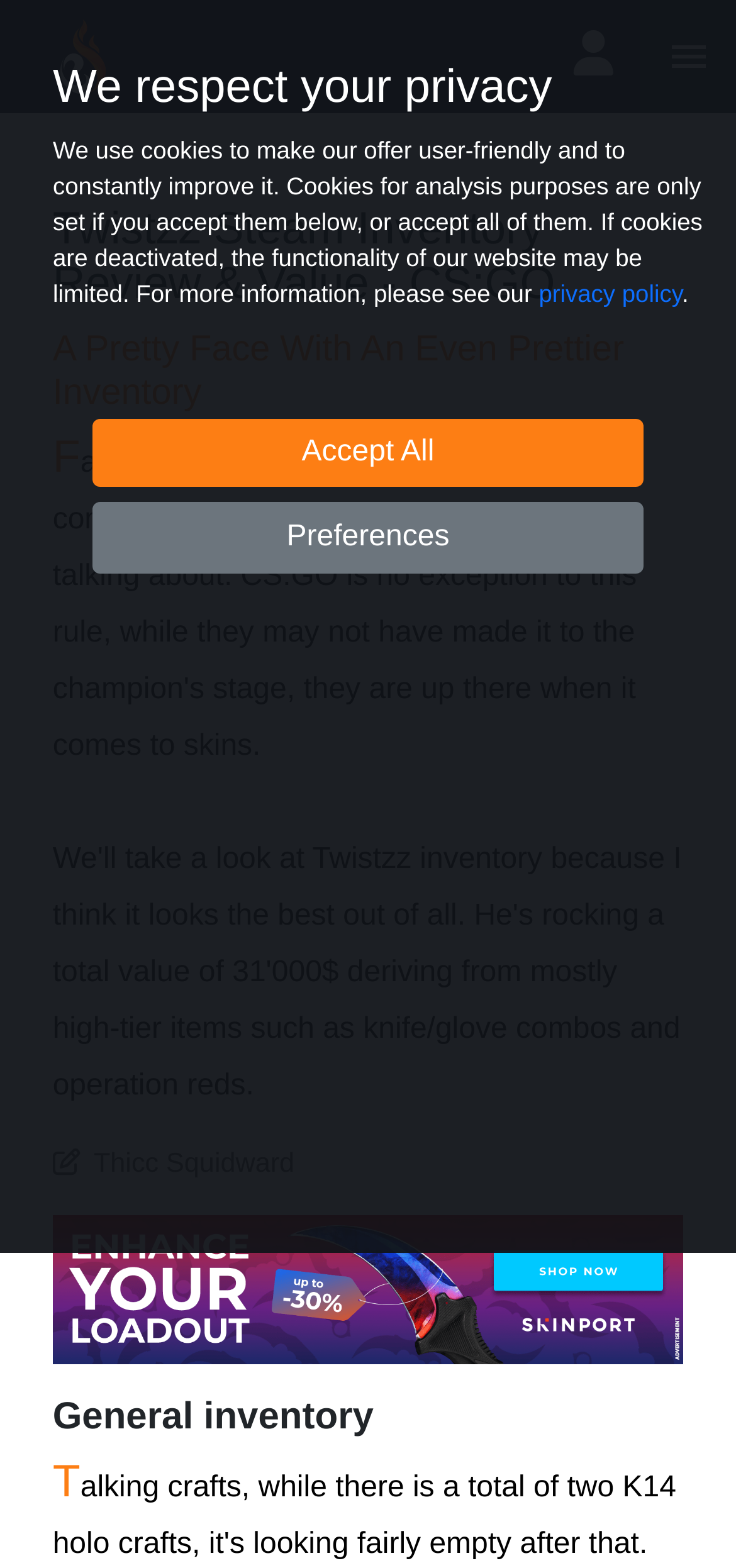Answer succinctly with a single word or phrase:
What is the name of the link below the heading?

Thicc Squidward